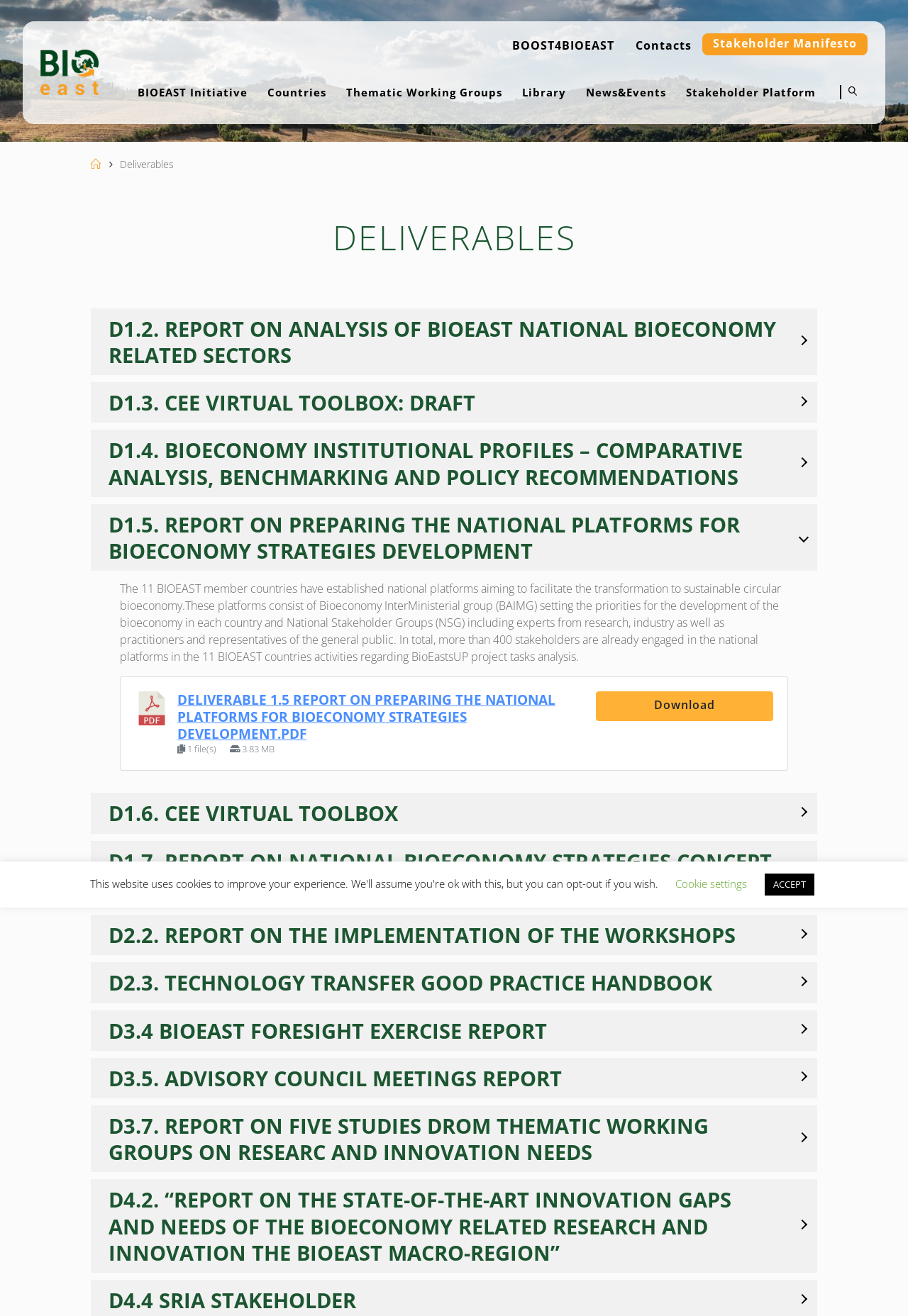Use one word or a short phrase to answer the question provided: 
What is the file size of the 'DELIVERABLE 1.5 REPORT ON PREPARING THE NATIONAL PLATFORMS FOR BIOECONOMY STRATEGIES DEVELOPMENT.PDF' file?

3.83 MB